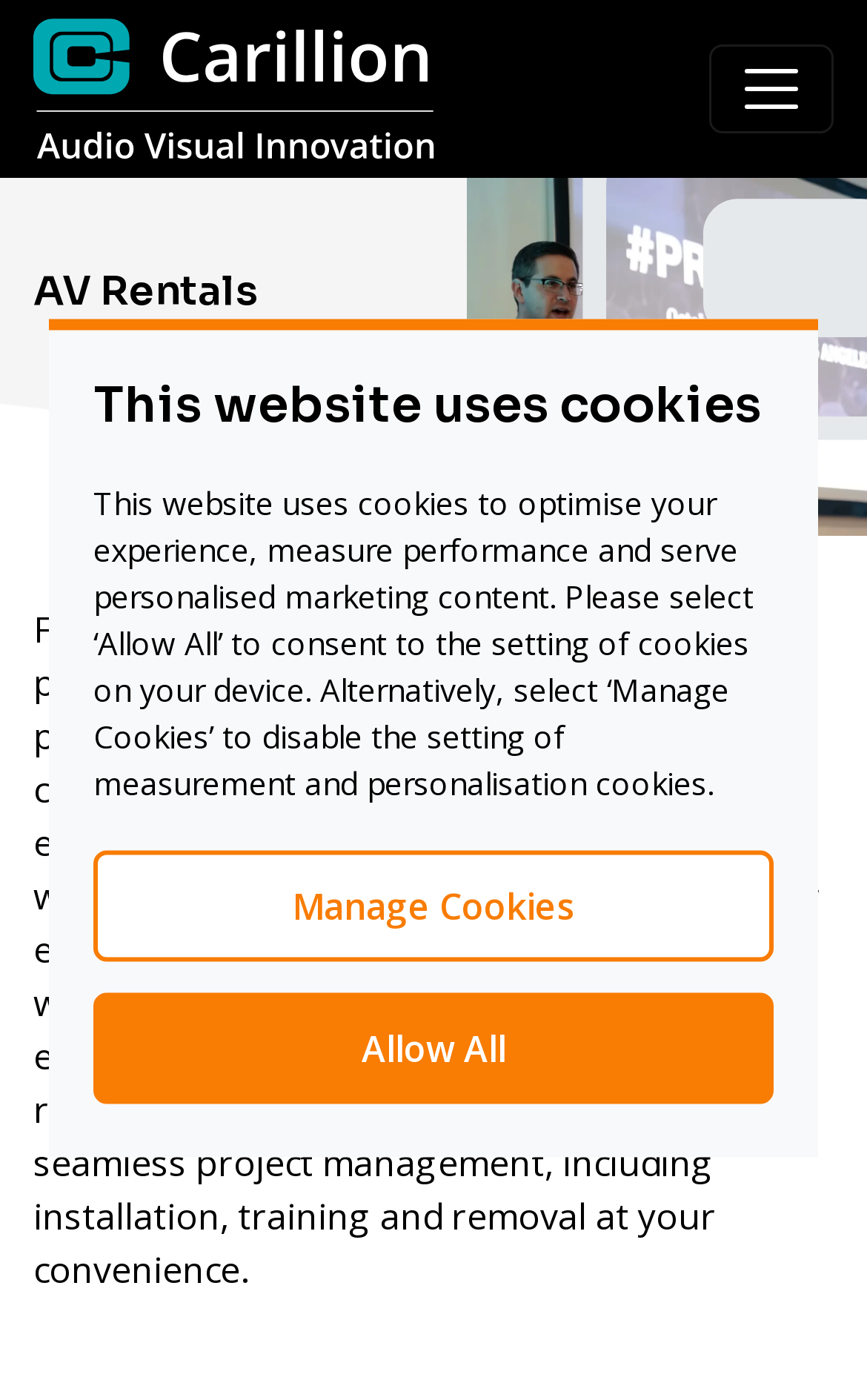Create an elaborate caption that covers all aspects of the webpage.

The webpage is about Carillion, a company that provides audio-visual solution hire services. At the top left corner, there is a Carillion logo, which is an image linked to the company's homepage. Next to the logo, there is a toggle navigation button that controls the top navigation menu.

Below the logo, there is a heading that reads "AV Rentals" in a prominent font. Underneath the heading, there is a paragraph of text that describes the company's services, stating that they work with a range of clients to provide exceptional quality audio-visual solutions with comprehensive support throughout their events.

In the middle of the page, there is a dialog box that pops up to inform users about the website's cookie policy. The dialog box has a heading that reads "This website uses cookies" and a paragraph of text that explains how the website uses cookies to optimize the user's experience, measure performance, and serve personalized marketing content. The dialog box also has two buttons, "Manage Cookies" and "Allow All", which allow users to manage their cookie preferences.

Overall, the webpage has a simple and clean layout, with a focus on providing information about Carillion's services and complying with cookie policy regulations.